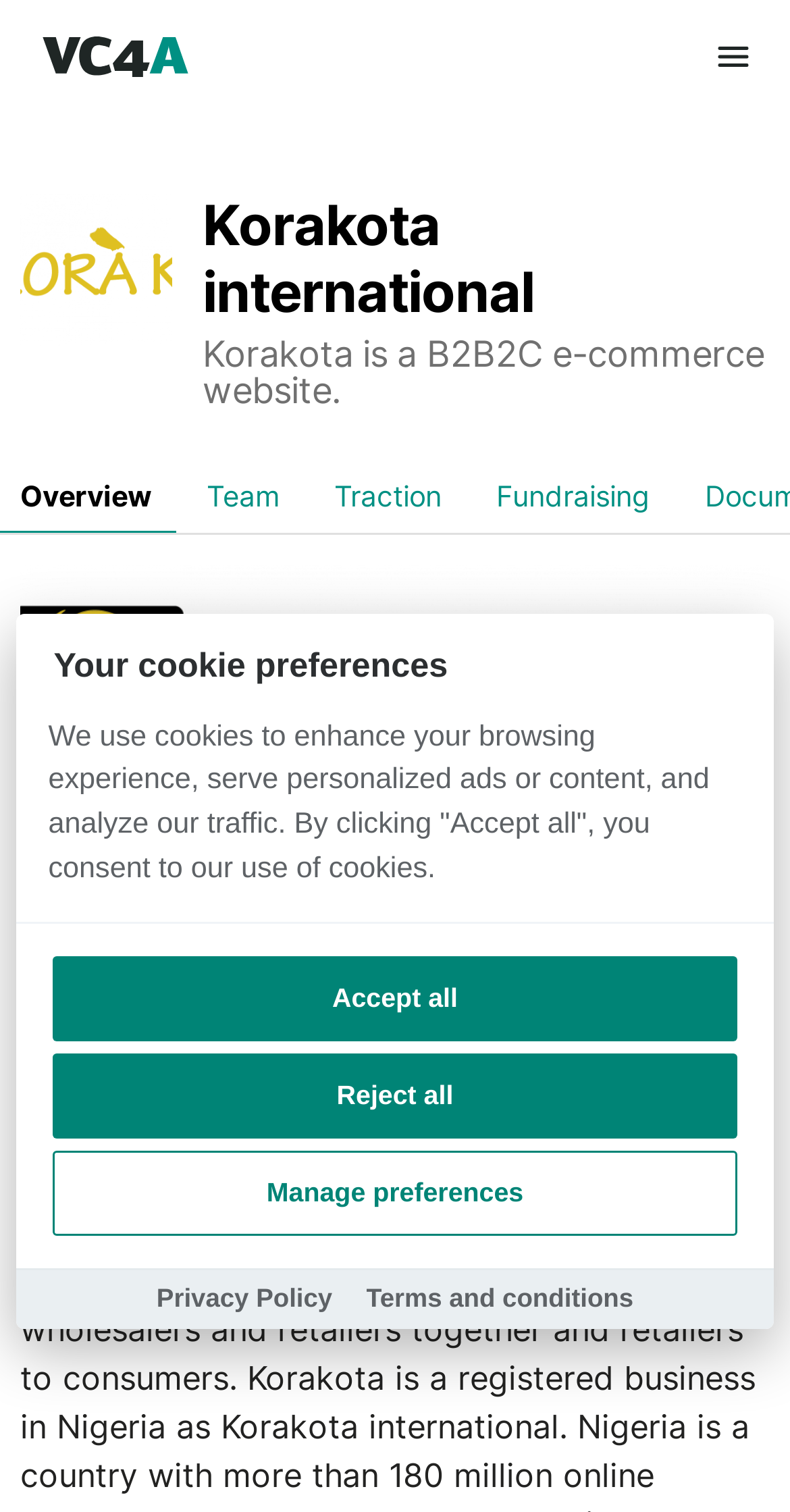Provide a one-word or brief phrase answer to the question:
How many links are there in the header section?

5